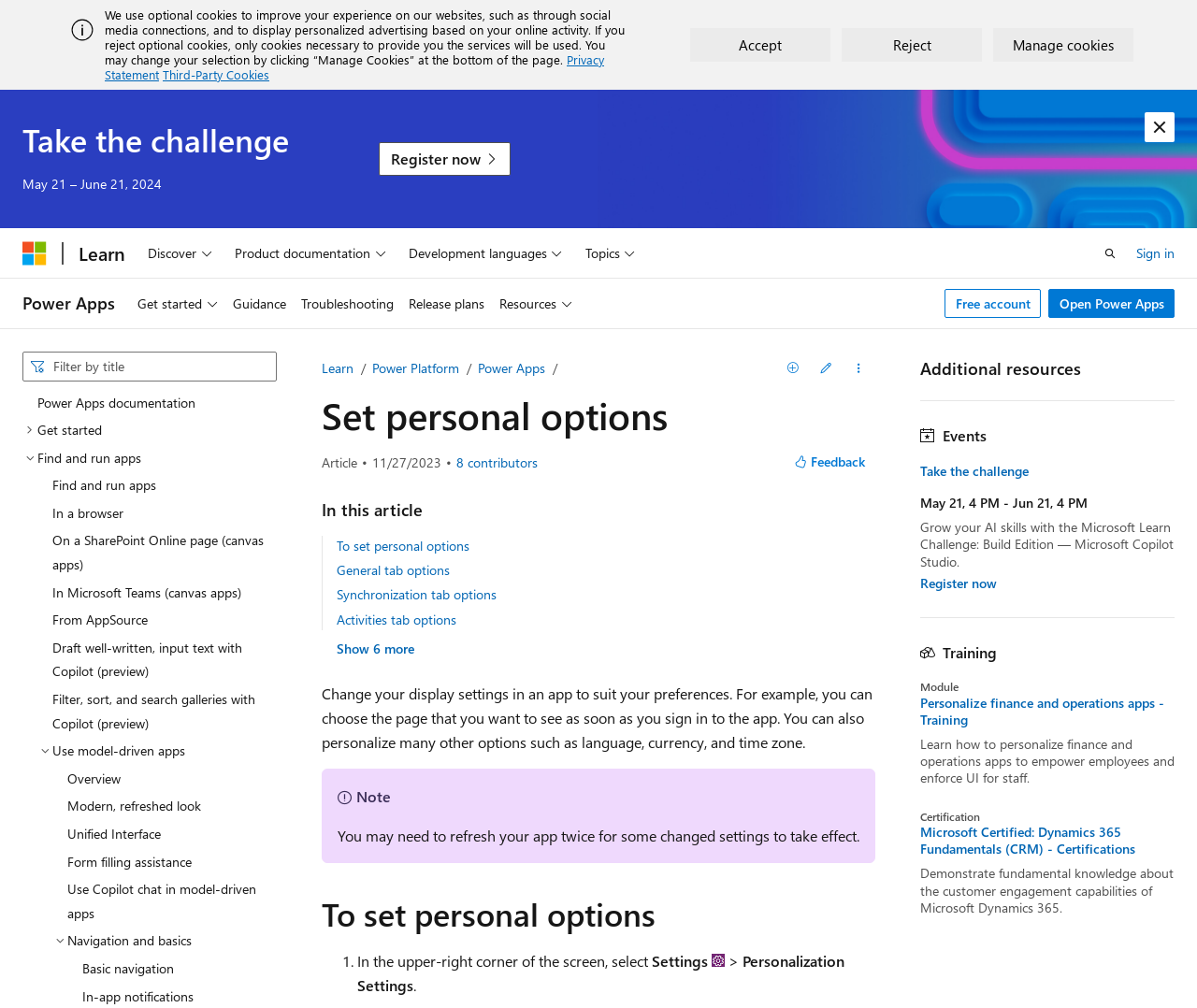Find the main header of the webpage and produce its text content.

Set personal options